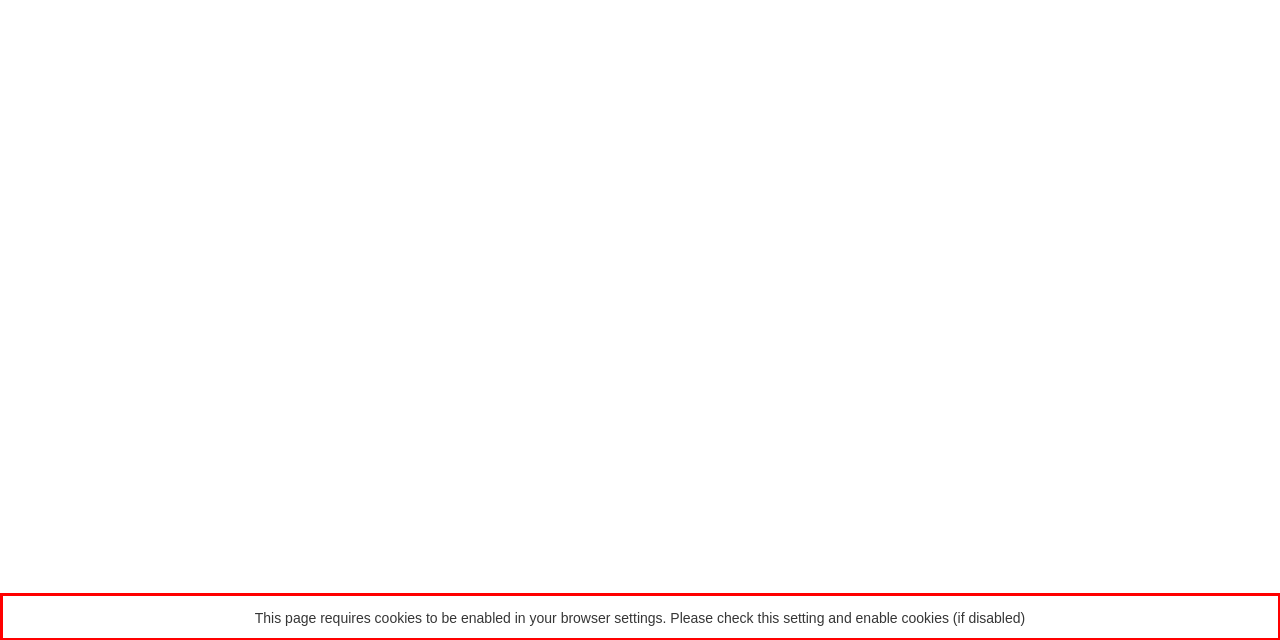Please extract the text content from the UI element enclosed by the red rectangle in the screenshot.

This page requires cookies to be enabled in your browser settings. Please check this setting and enable cookies (if disabled)